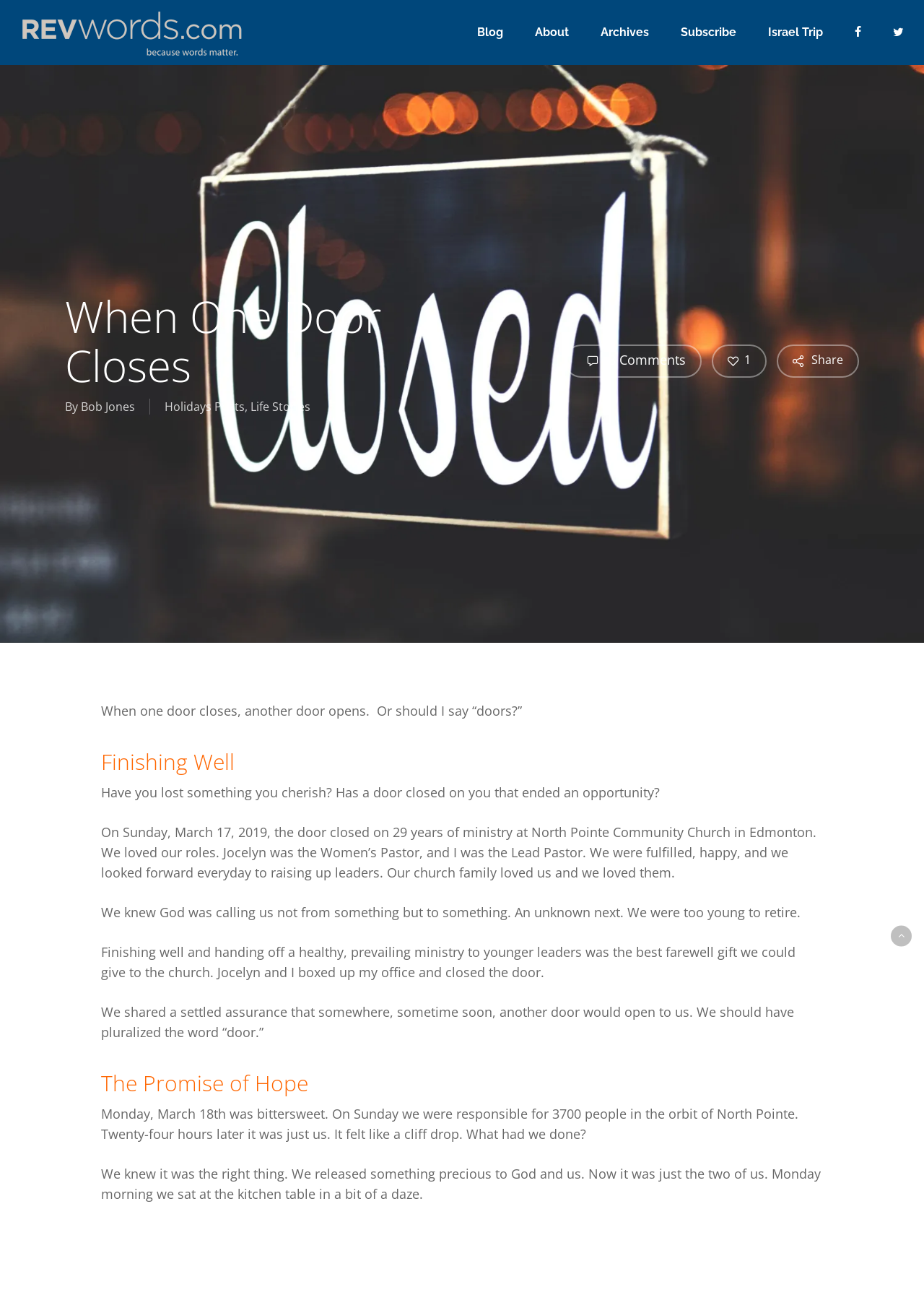Pinpoint the bounding box coordinates of the element you need to click to execute the following instruction: "Go to the blog page". The bounding box should be represented by four float numbers between 0 and 1, in the format [left, top, right, bottom].

[0.516, 0.018, 0.545, 0.031]